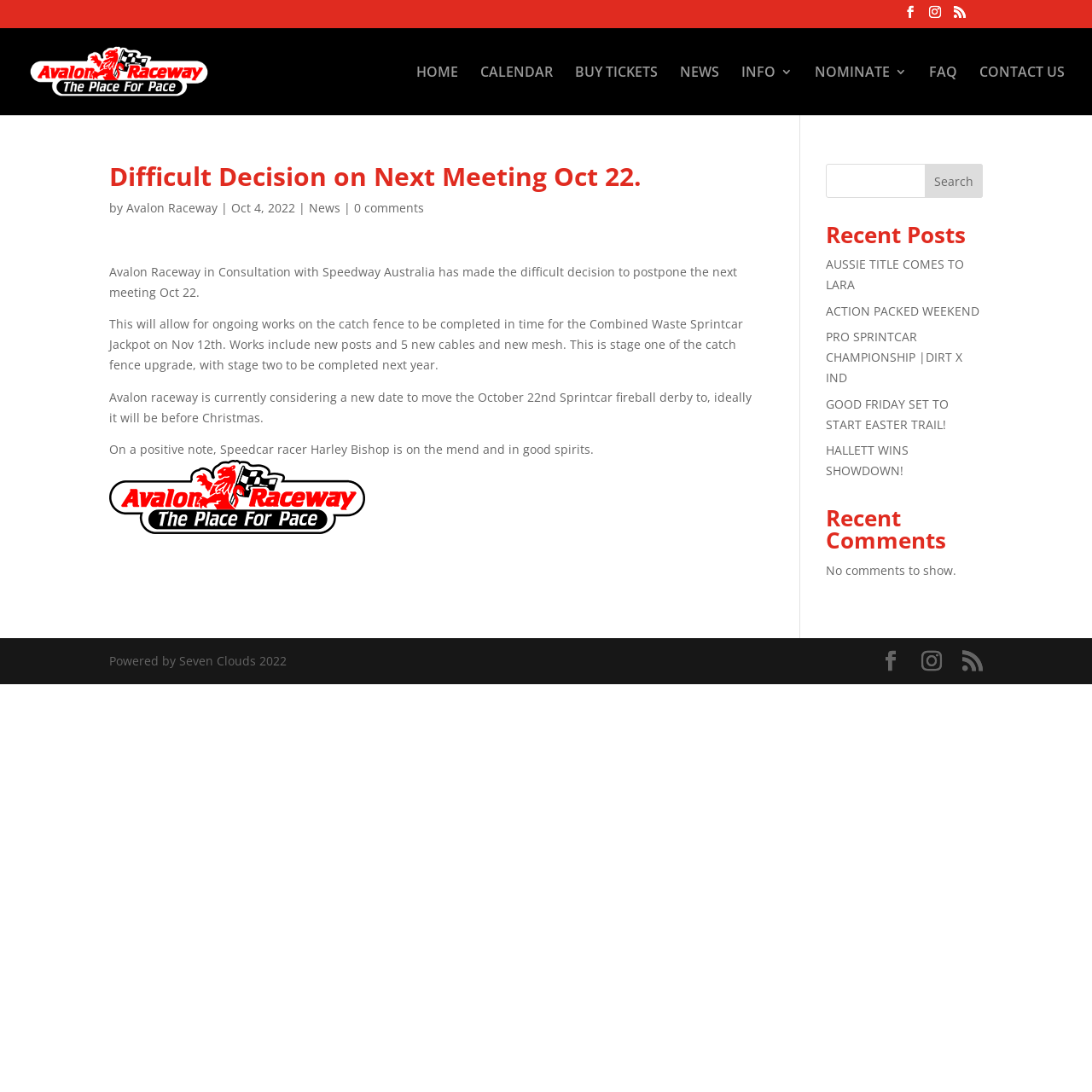Extract the main heading from the webpage content.

Difficult Decision on Next Meeting Oct 22.